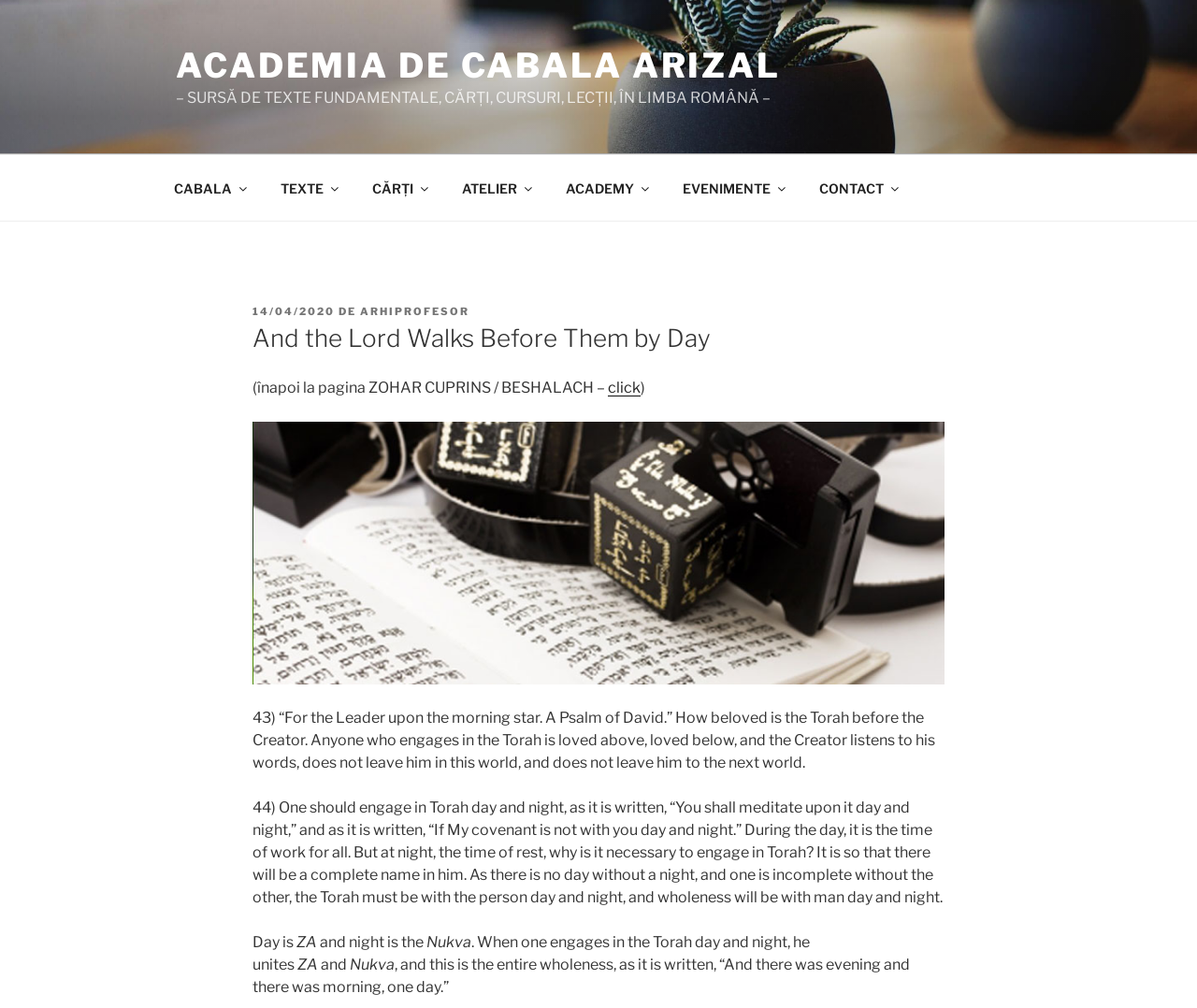How many links are in the navigation menu?
Please give a detailed answer to the question using the information shown in the image.

The navigation menu is located at the top of the webpage and contains links to 'CABALA', 'TEXTE', 'CĂRŢI', 'ATELIER', 'ACADEMY', 'EVENIMENTE', and 'CONTACT', which makes a total of 7 links.